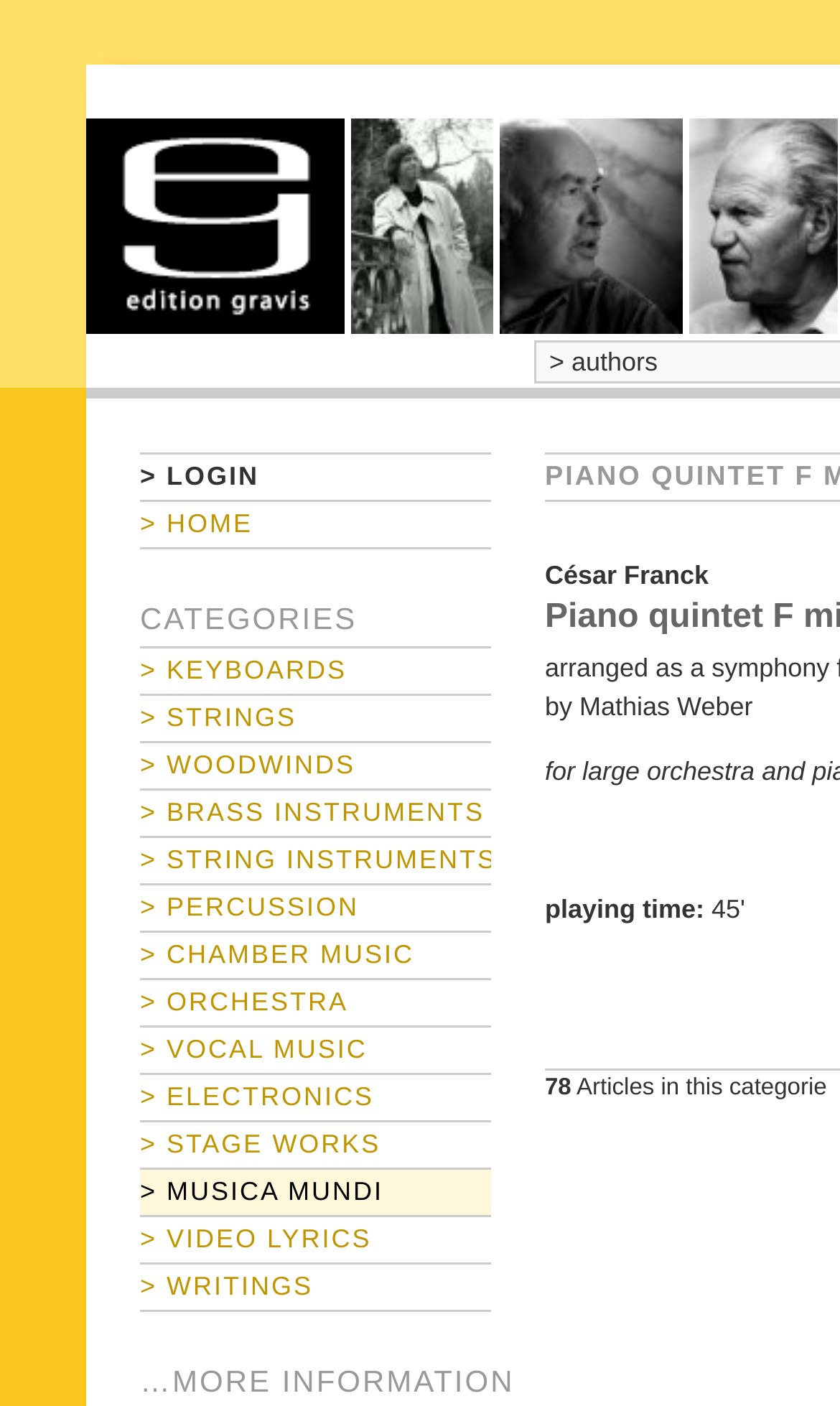Find the bounding box coordinates of the area to click in order to follow the instruction: "browse KEYBOARDS category".

[0.167, 0.46, 0.585, 0.494]